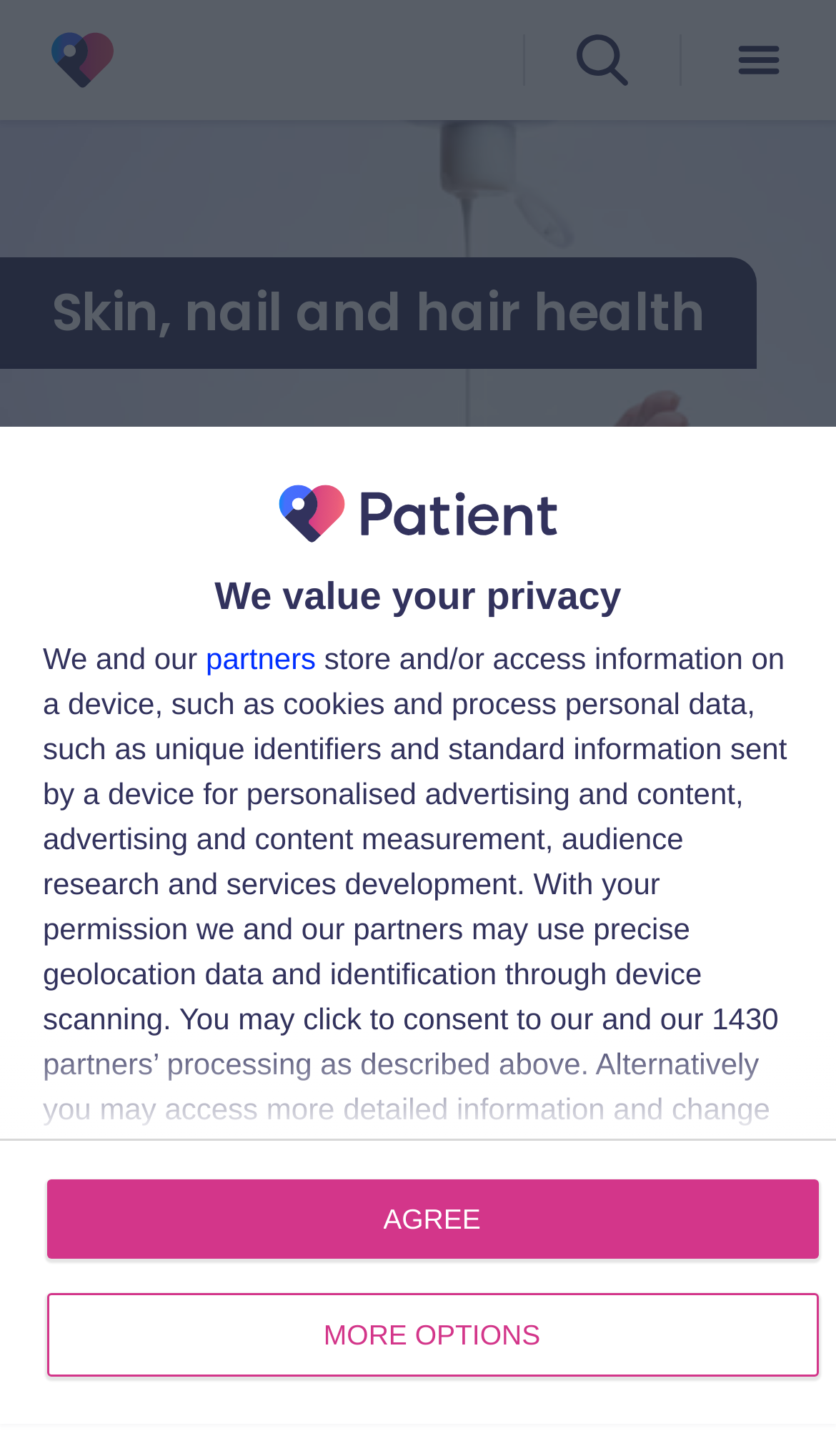Please determine the bounding box coordinates of the element's region to click in order to carry out the following instruction: "Explore Eczema". The coordinates should be four float numbers between 0 and 1, i.e., [left, top, right, bottom].

[0.062, 0.53, 0.938, 0.619]